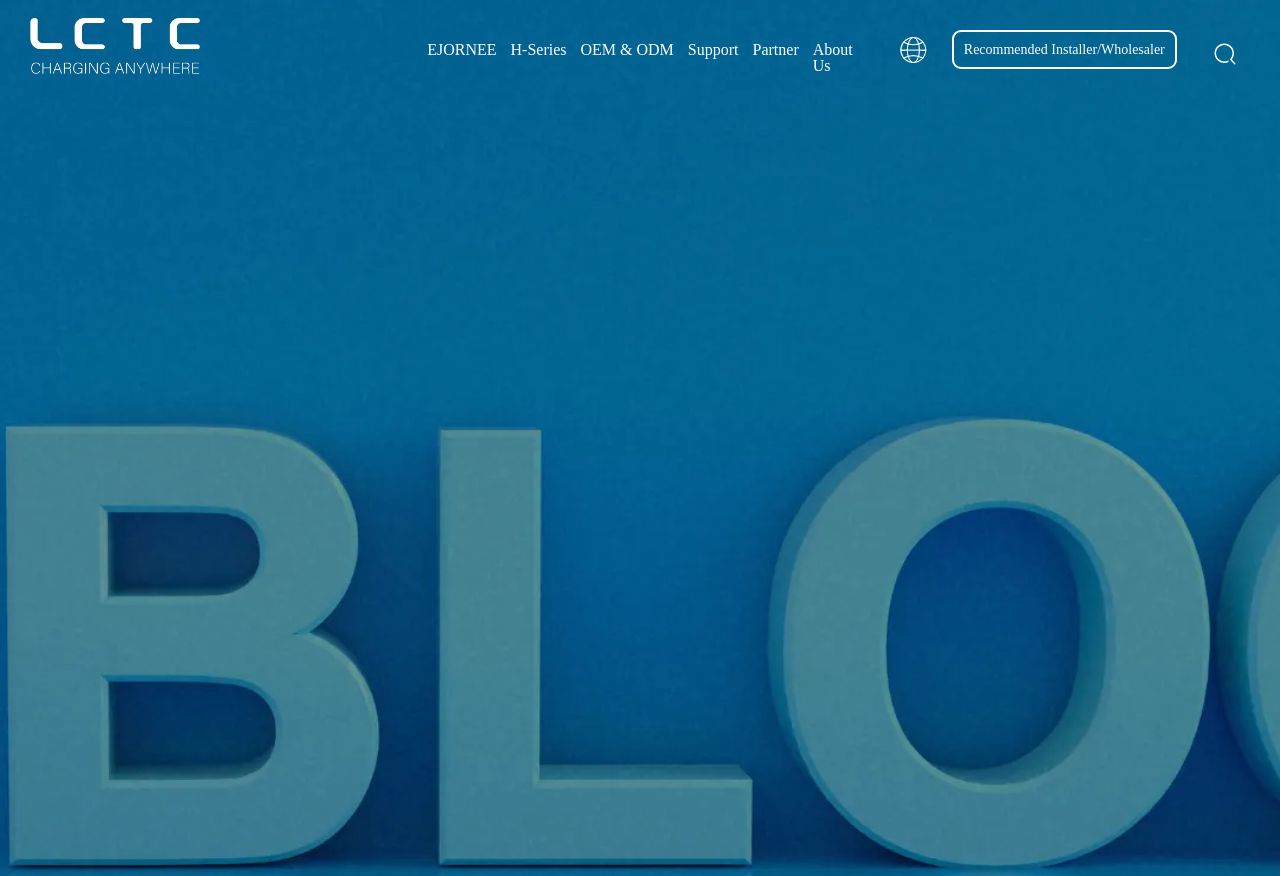Identify the bounding box coordinates of the area that should be clicked in order to complete the given instruction: "check Support page". The bounding box coordinates should be four float numbers between 0 and 1, i.e., [left, top, right, bottom].

[0.537, 0.0, 0.577, 0.114]